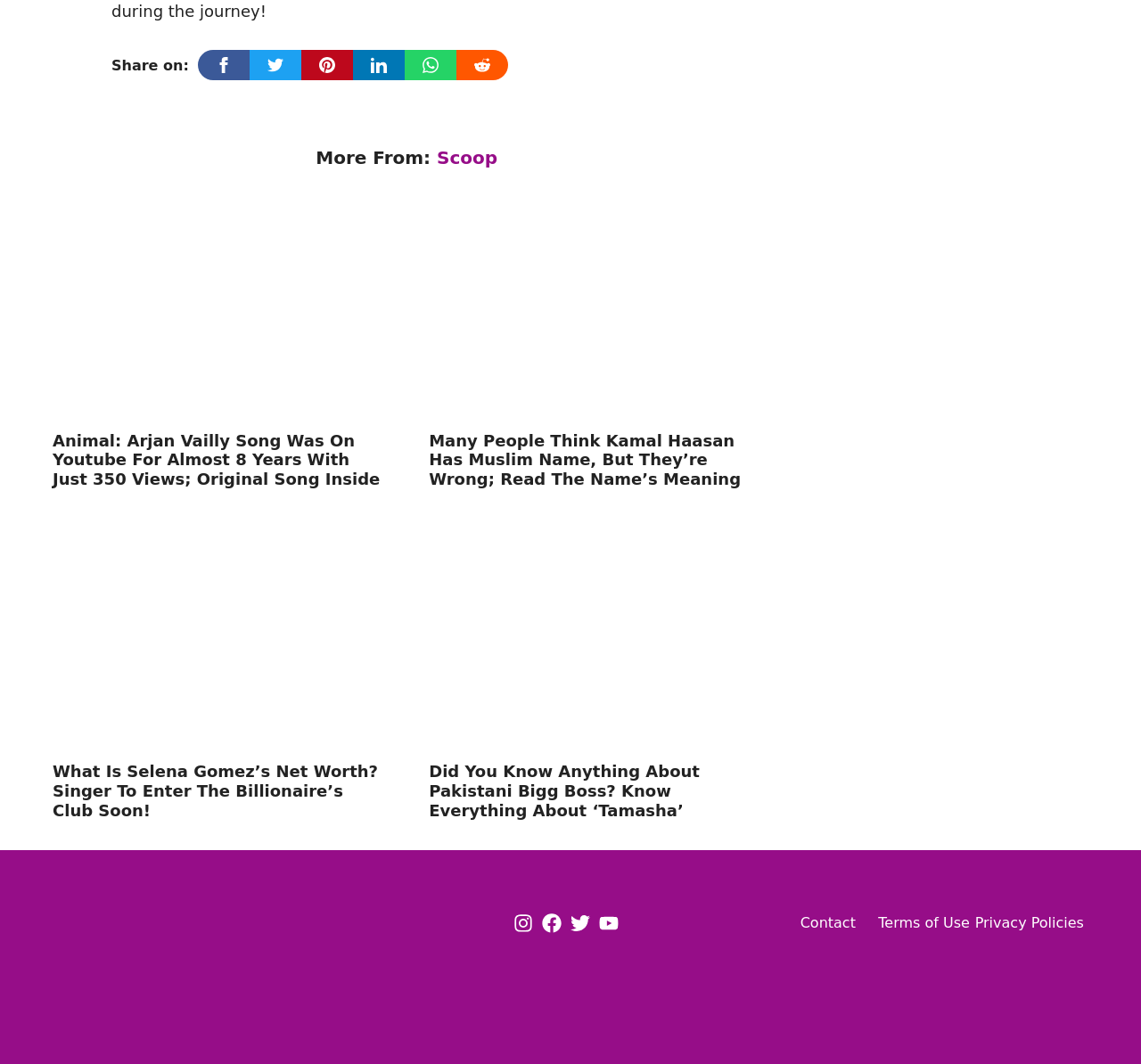What social media platforms can you share content on?
Using the visual information, reply with a single word or short phrase.

Facebook, Twitter, Pinterest, LinkedIn, WhatsApp, Reddit